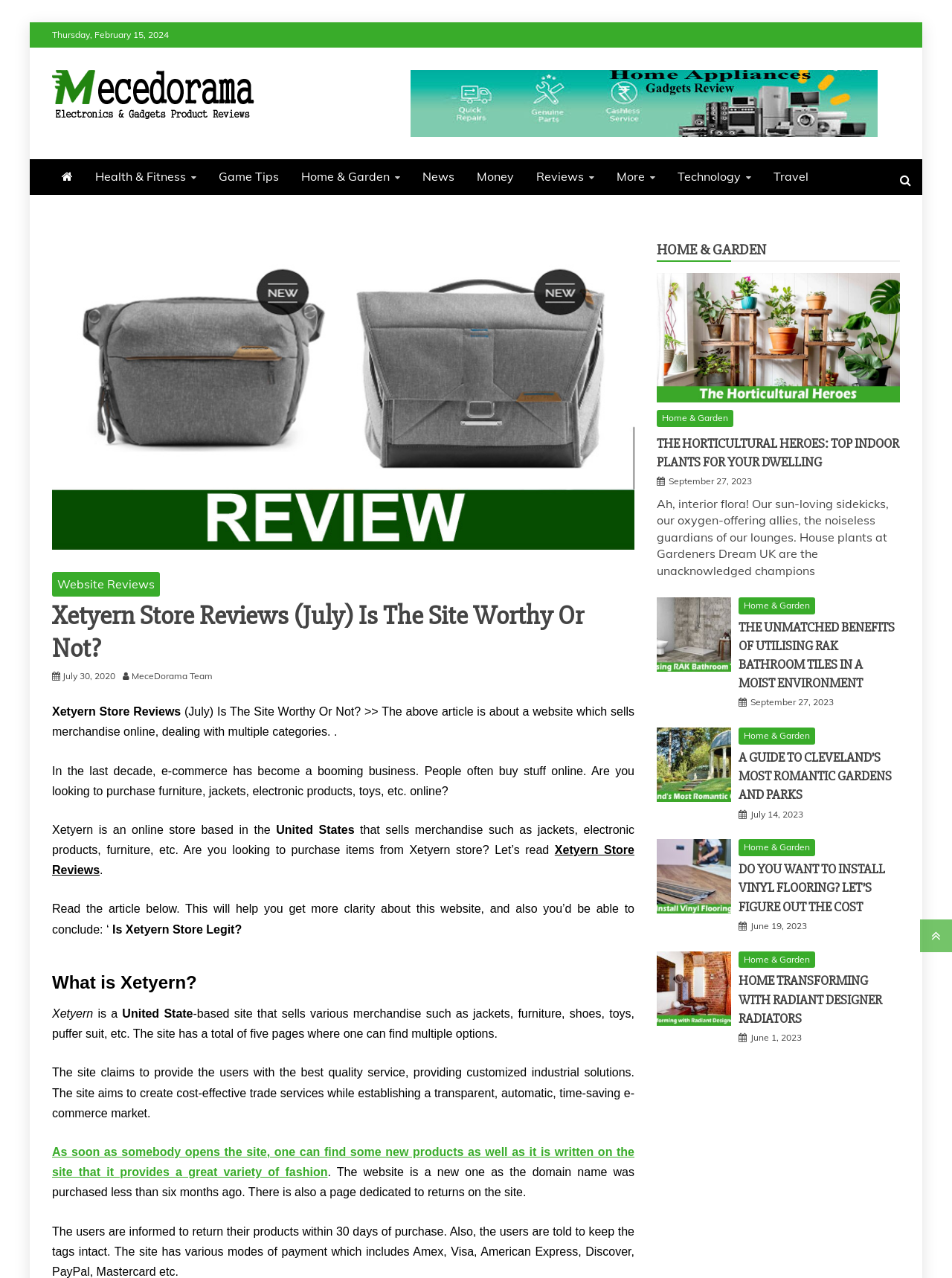Can you look at the image and give a comprehensive answer to the question:
What is the return policy of Xetyern store?

According to the webpage, the users are informed to return their products within 30 days of purchase, and they are also told to keep the tags intact.